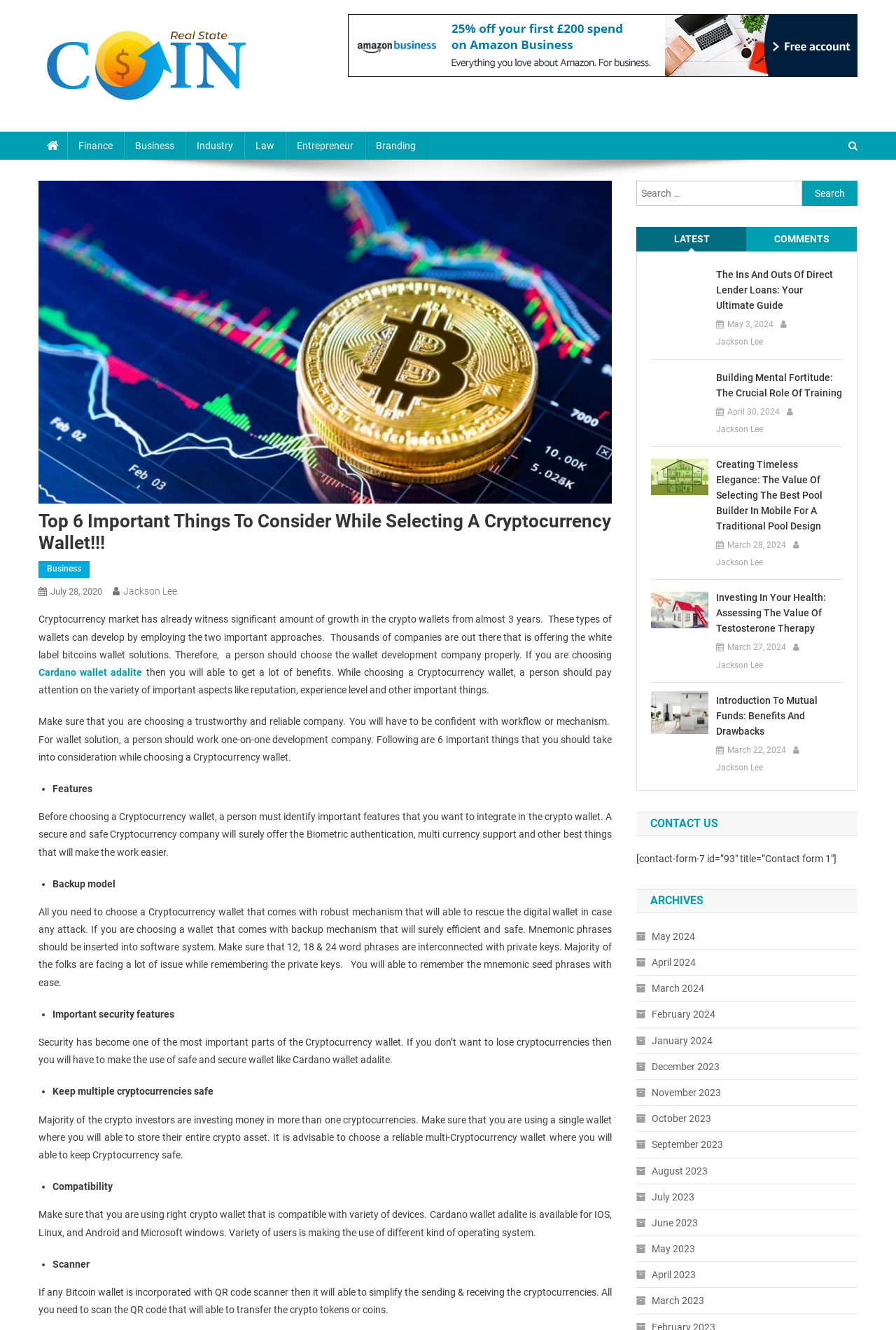Identify and extract the main heading of the webpage.

Top 6 Important Things To Consider While Selecting A Cryptocurrency Wallet!!!